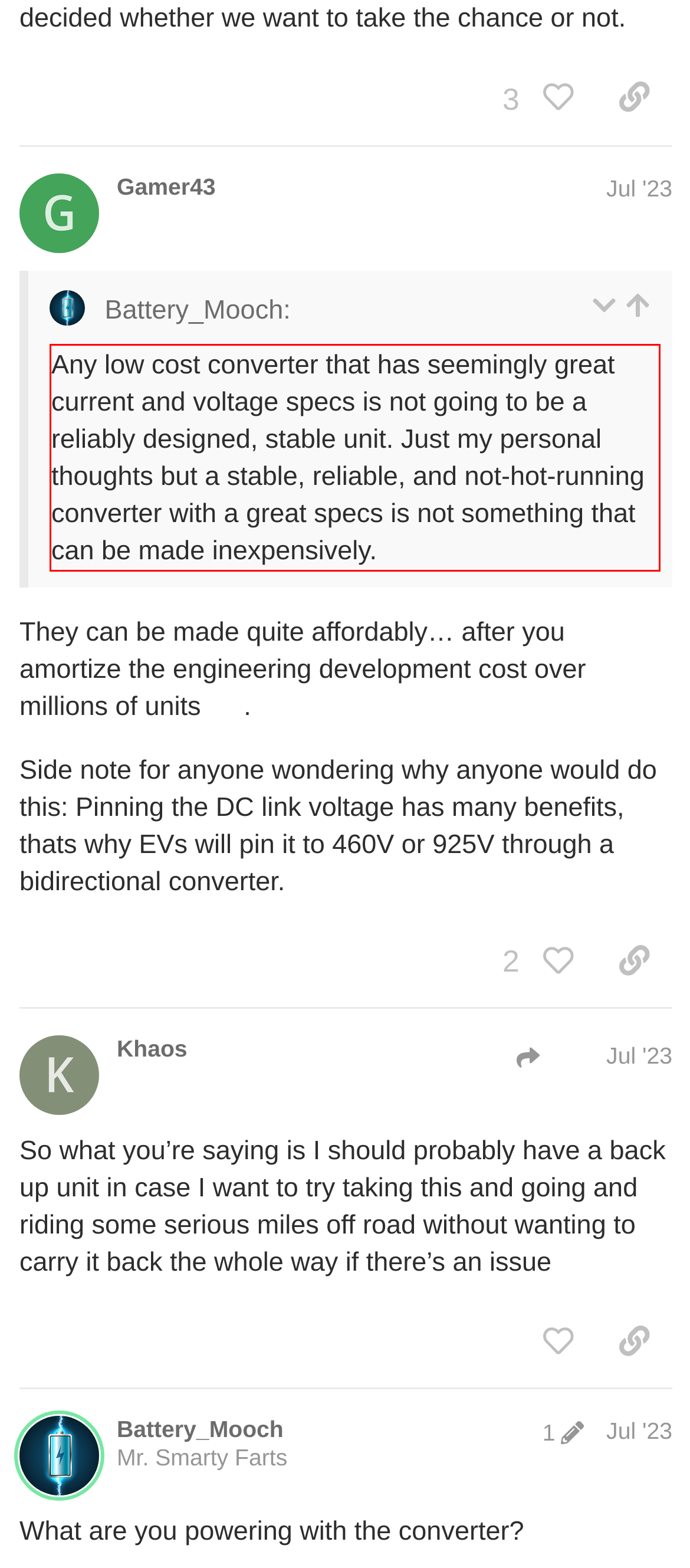You have a screenshot of a webpage with a red bounding box. Identify and extract the text content located inside the red bounding box.

Any low cost converter that has seemingly great current and voltage specs is not going to be a reliably designed, stable unit. Just my personal thoughts but a stable, reliable, and not-hot-running converter with a great specs is not something that can be made inexpensively.